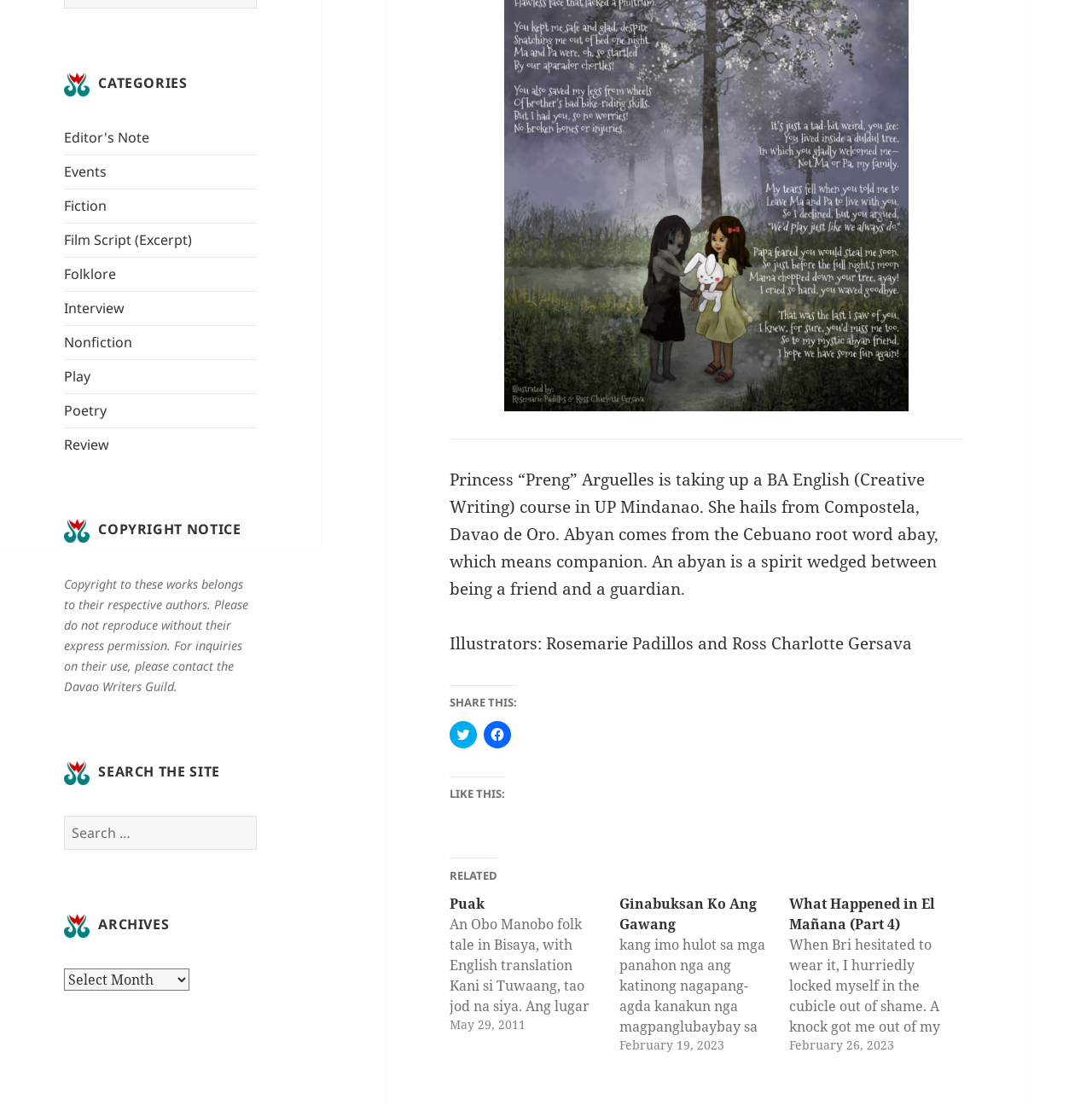Based on the provided description, "Puak", find the bounding box of the corresponding UI element in the screenshot.

[0.412, 0.809, 0.444, 0.826]